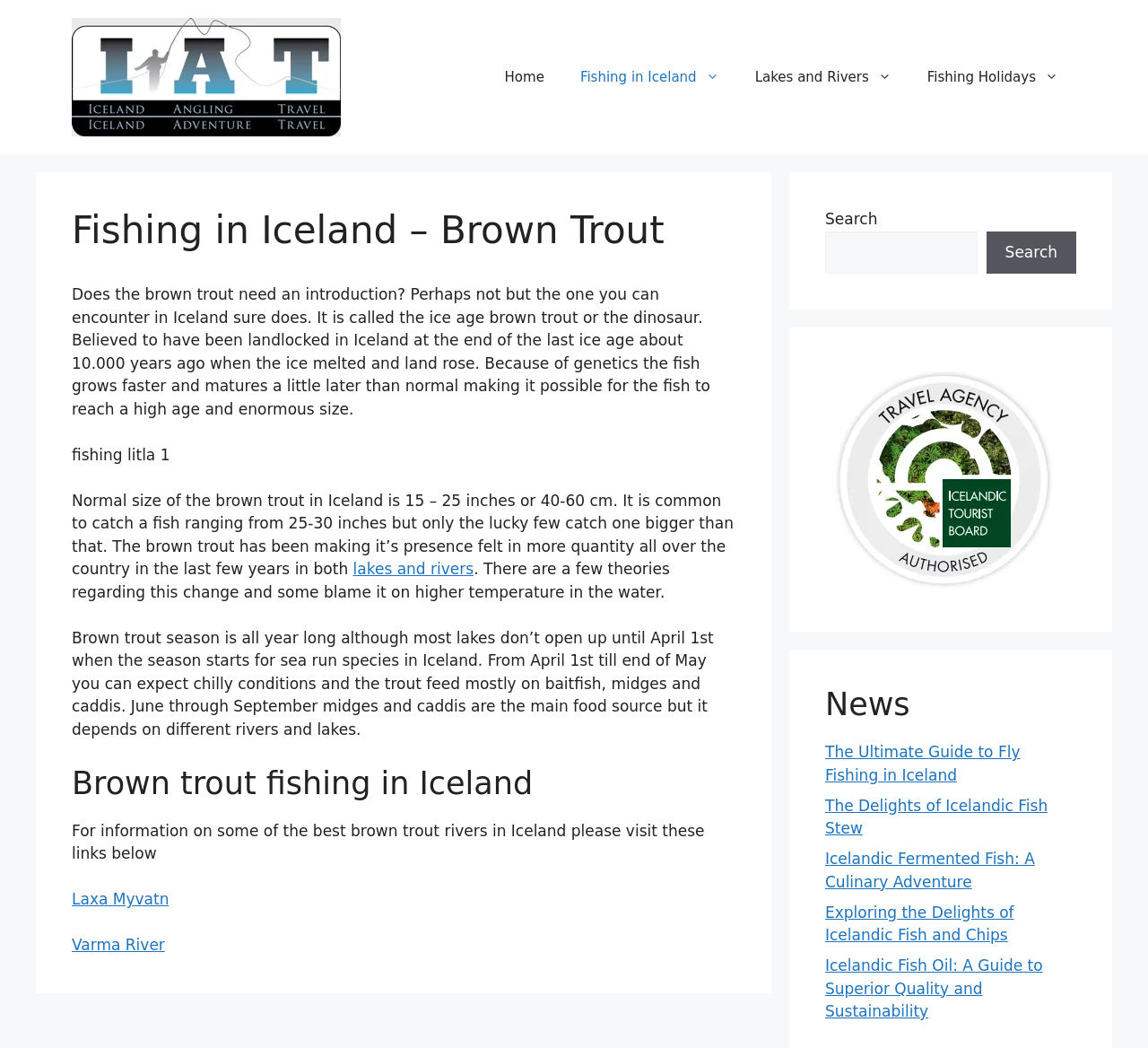Please identify the bounding box coordinates of the area that needs to be clicked to fulfill the following instruction: "Visit 'Fishing Holidays'."

[0.792, 0.048, 0.938, 0.099]